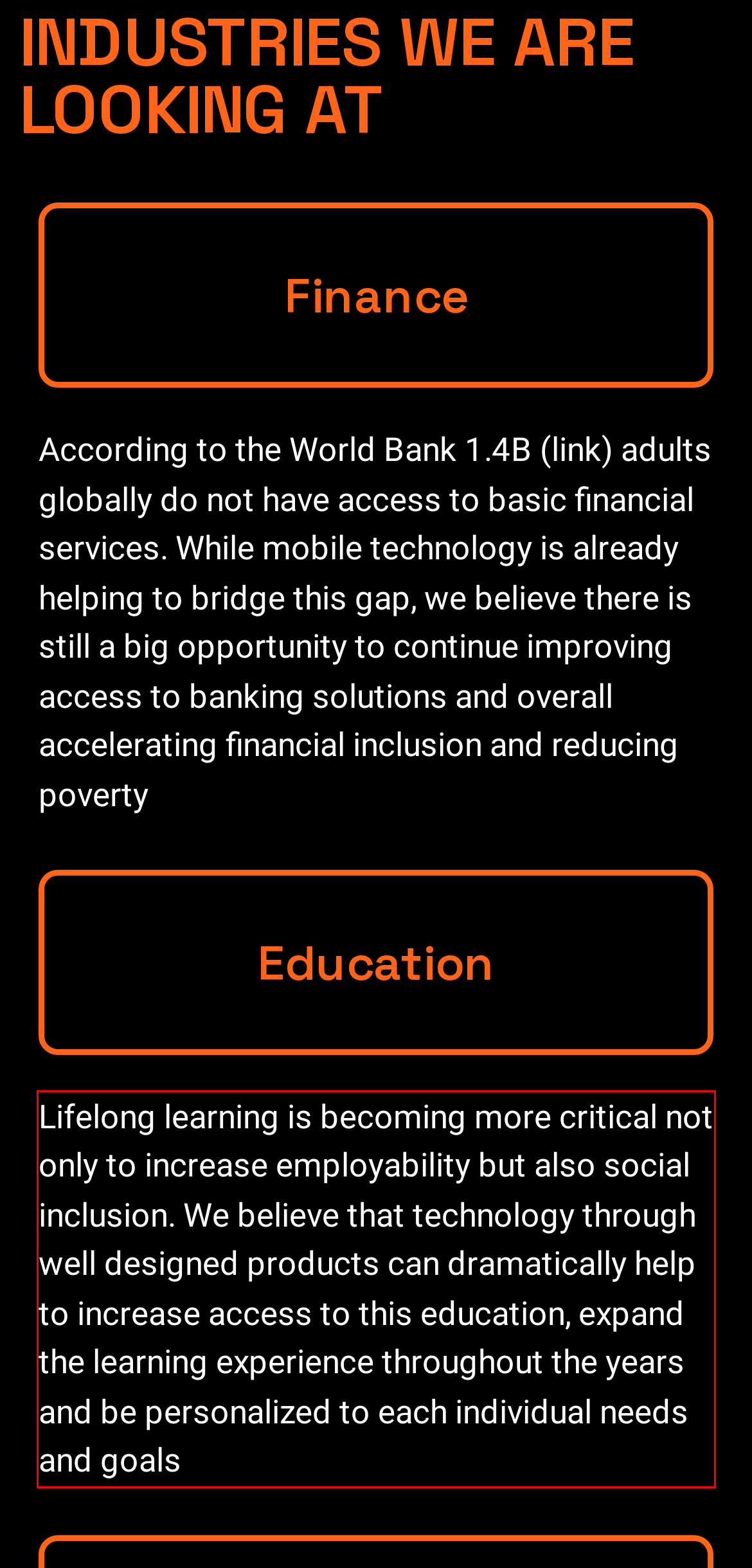There is a UI element on the webpage screenshot marked by a red bounding box. Extract and generate the text content from within this red box.

Lifelong learning is becoming more critical not only to increase employability but also social inclusion. We believe that technology through well designed products can dramatically help to increase access to this education, expand the learning experience throughout the years and be personalized to each individual needs and goals